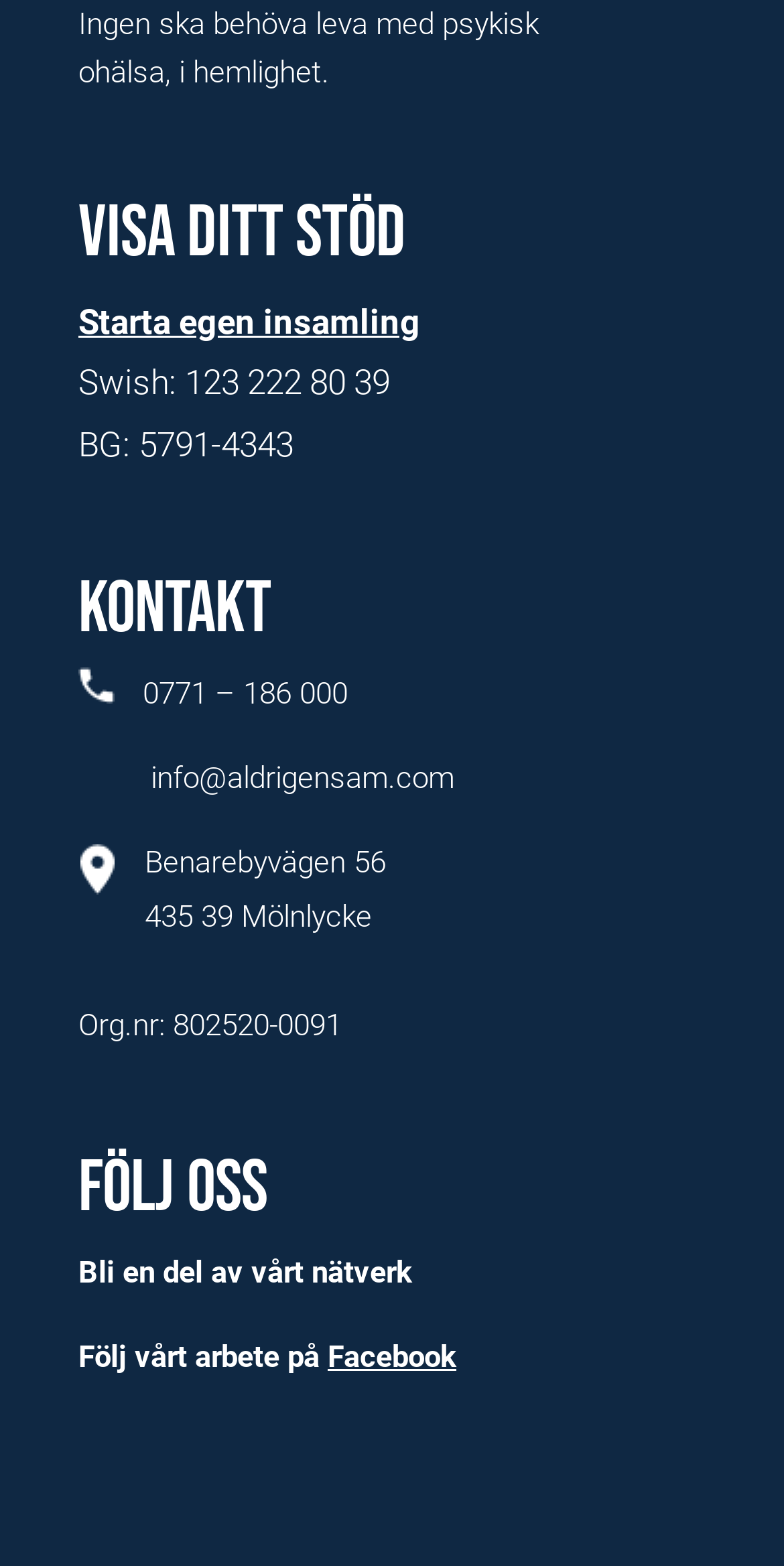Using the format (top-left x, top-left y, bottom-right x, bottom-right y), provide the bounding box coordinates for the described UI element. All values should be floating point numbers between 0 and 1: Org.nr: 802520-0091

[0.1, 0.609, 0.436, 0.667]